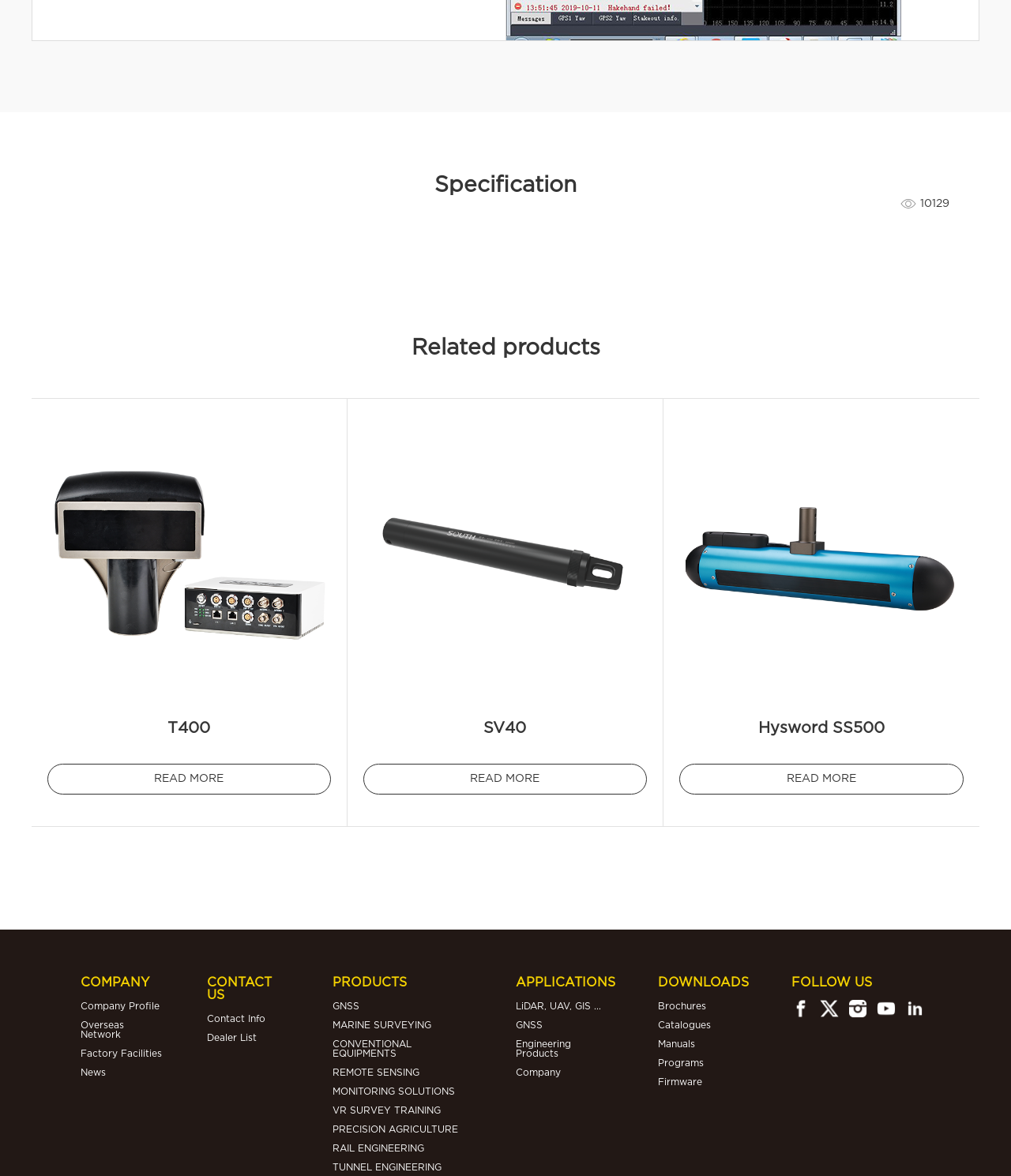Determine the bounding box coordinates of the clickable element necessary to fulfill the instruction: "Learn more about What We Teach". Provide the coordinates as four float numbers within the 0 to 1 range, i.e., [left, top, right, bottom].

None